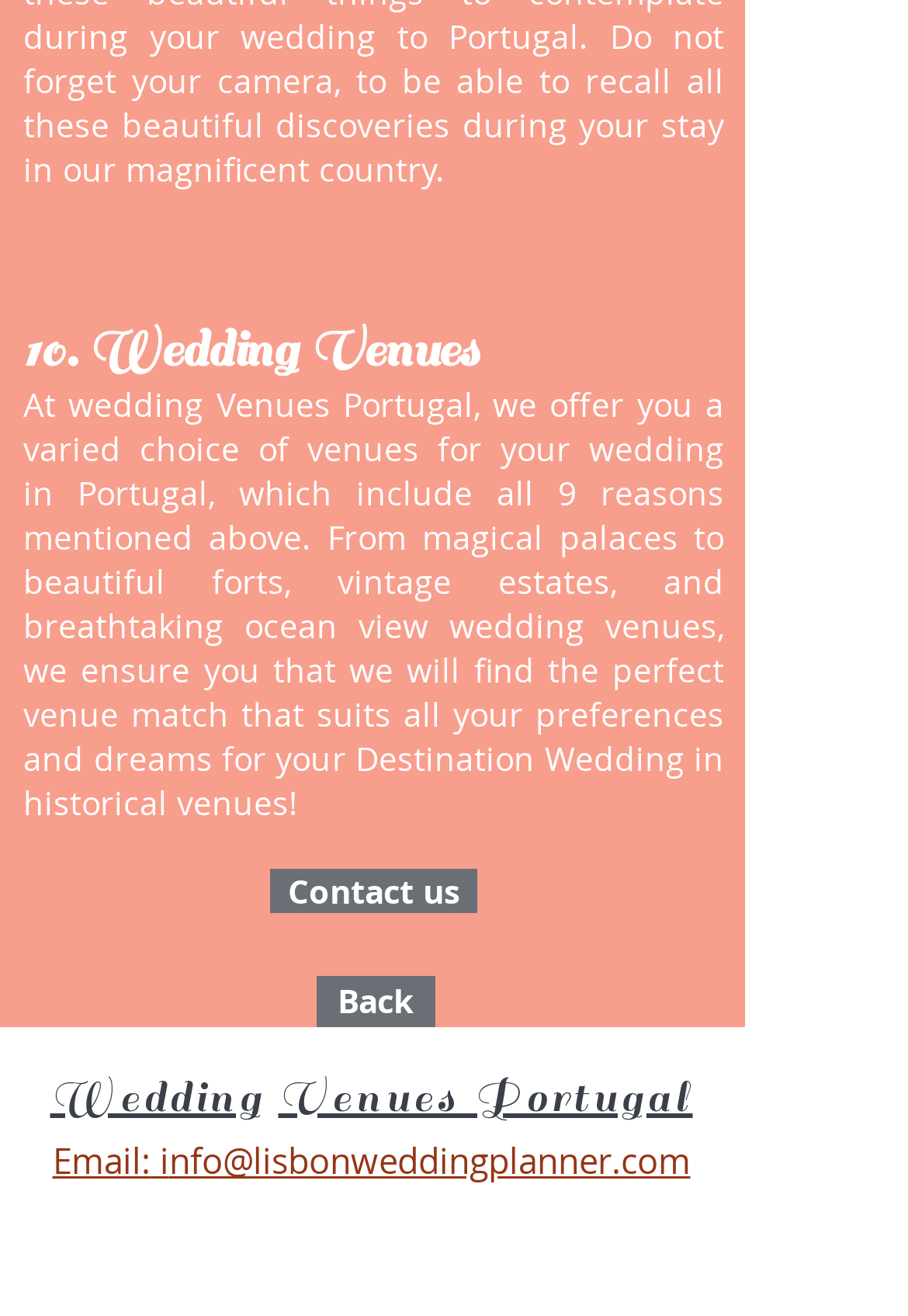Is there a social media presence?
Using the image as a reference, answer with just one word or a short phrase.

Yes, on Youtube